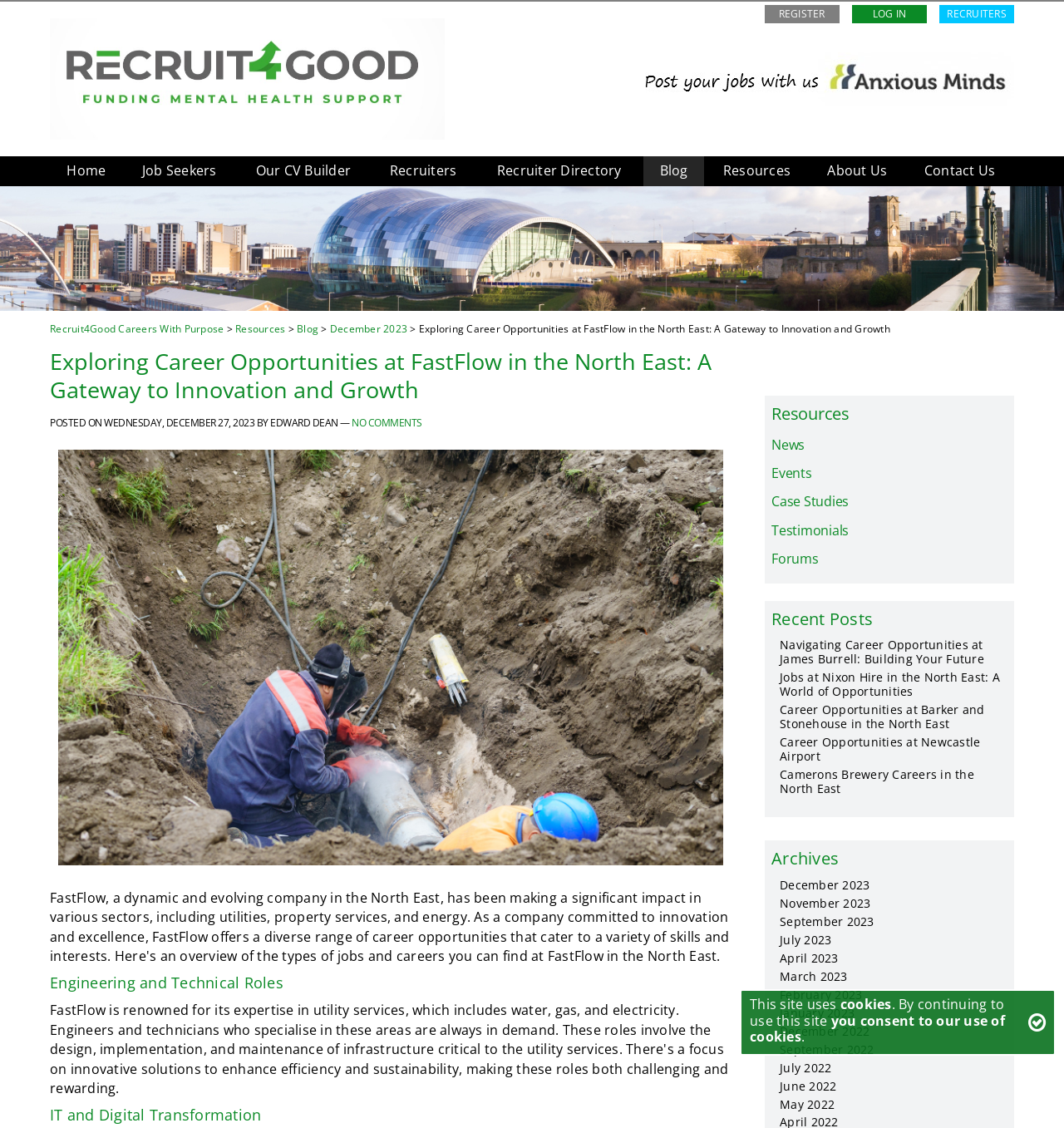Highlight the bounding box coordinates of the element that should be clicked to carry out the following instruction: "Click on 'Post Your Job With Us'". The coordinates must be given as four float numbers ranging from 0 to 1, i.e., [left, top, right, bottom].

[0.588, 0.062, 0.953, 0.076]